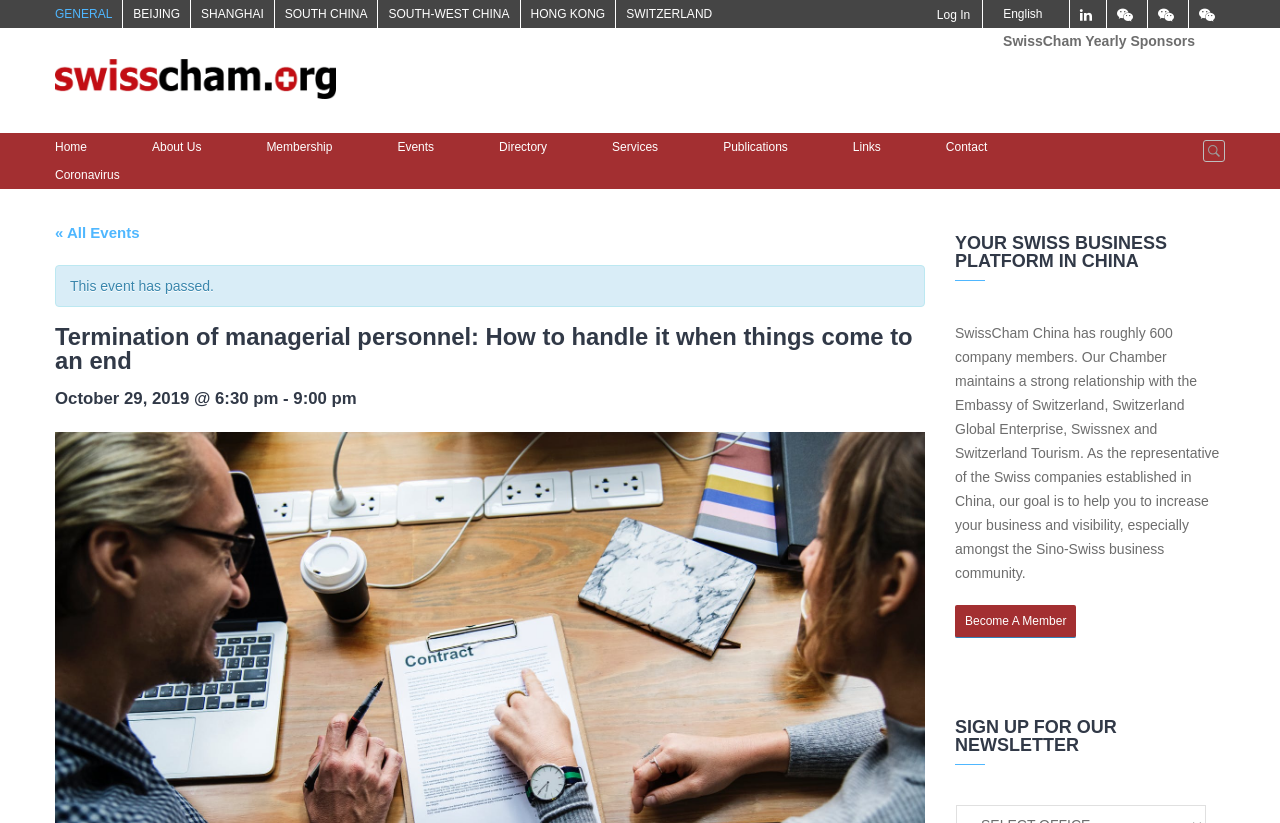Please respond to the question using a single word or phrase:
How many company members does SwissCham China have?

600